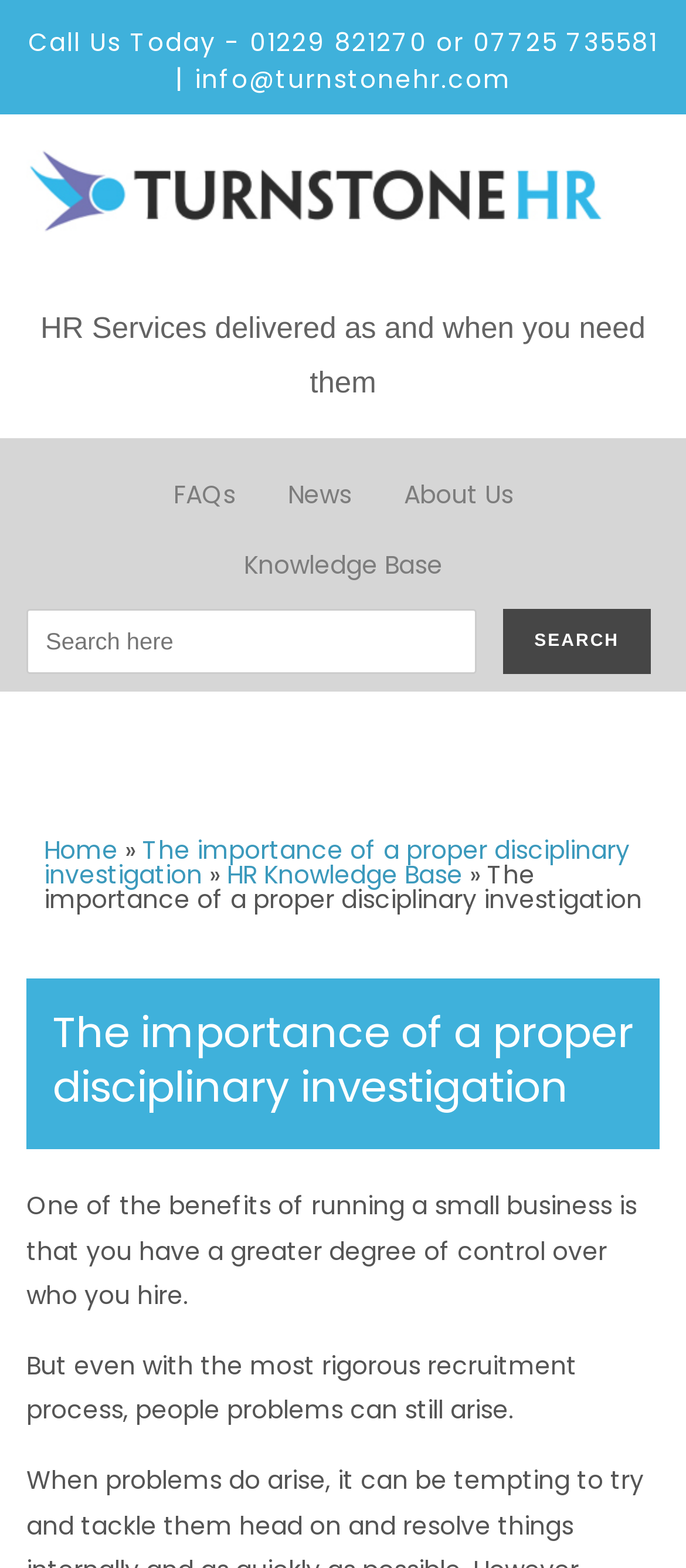What is the main topic of the current page?
Kindly answer the question with as much detail as you can.

I found the main topic by looking at the heading of the current page, which says 'The importance of a proper disciplinary investigation'.